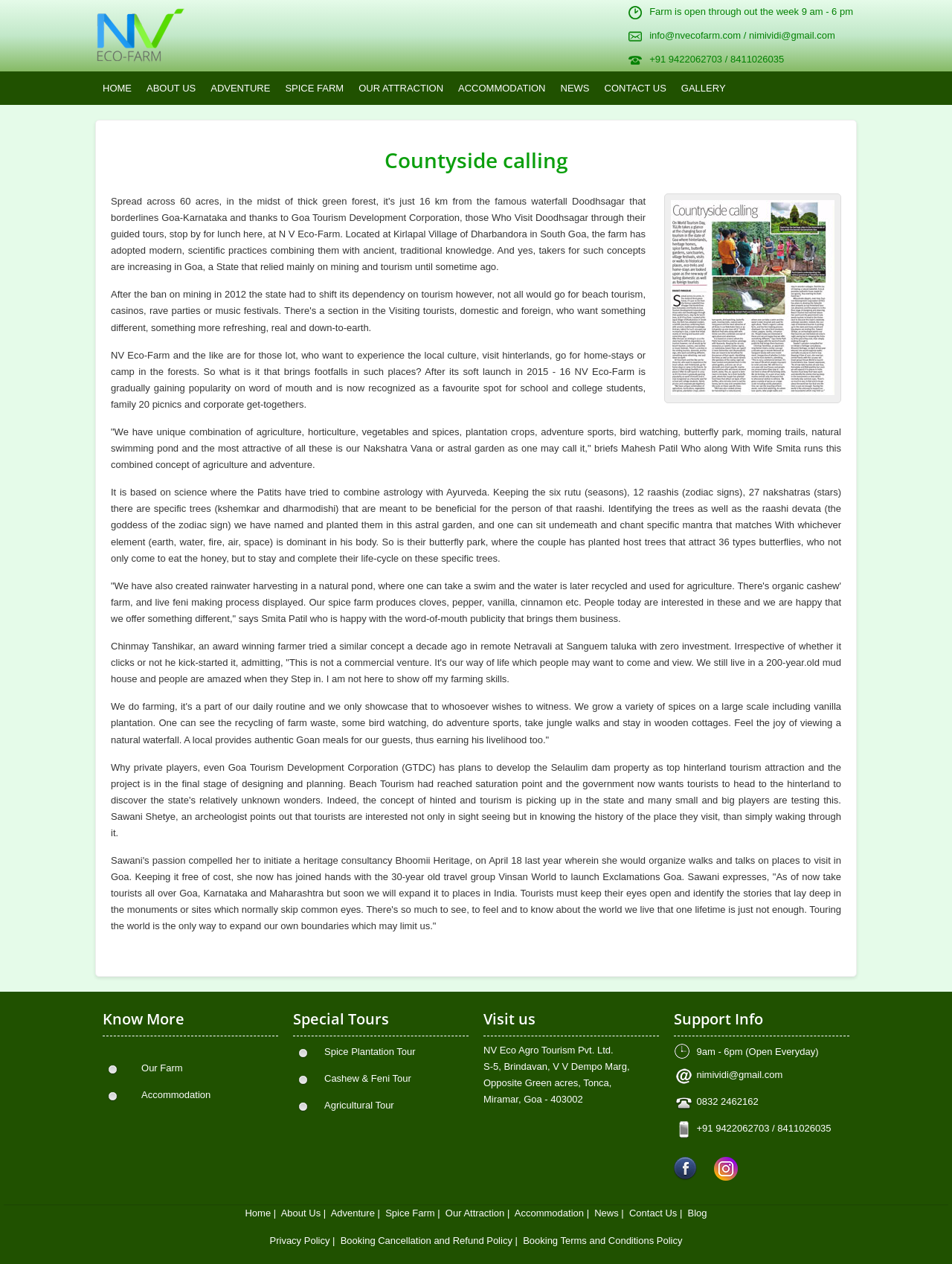Specify the bounding box coordinates for the region that must be clicked to perform the given instruction: "Learn more about Our Farm".

[0.148, 0.837, 0.292, 0.859]